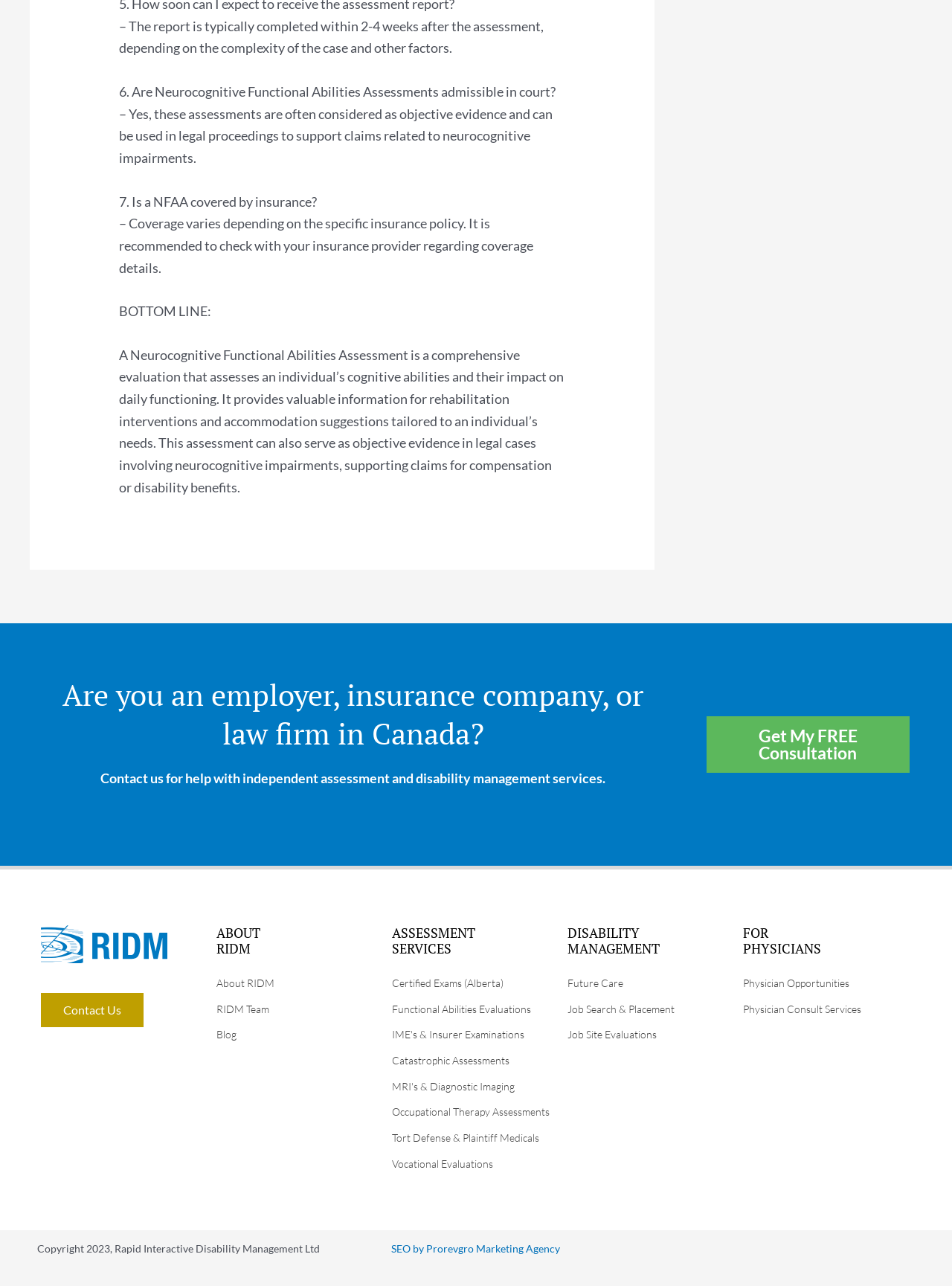Identify the bounding box coordinates for the UI element described as: "Blog".

[0.227, 0.796, 0.404, 0.813]